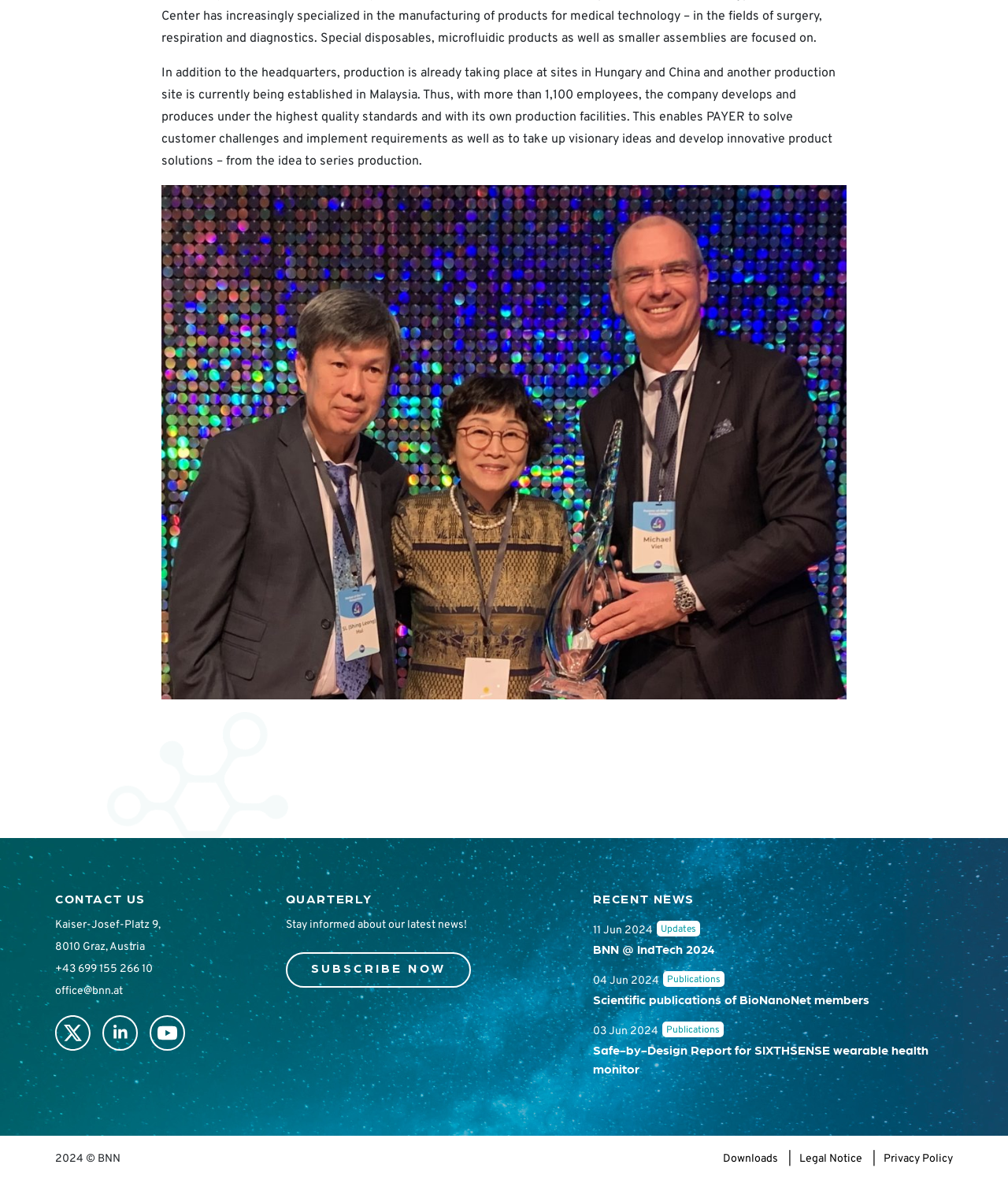Locate the UI element that matches the description Sponsor in the webpage screenshot. Return the bounding box coordinates in the format (top-left x, top-left y, bottom-right x, bottom-right y), with values ranging from 0 to 1.

None